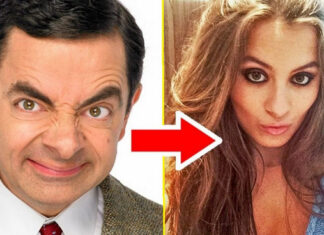From the details in the image, provide a thorough response to the question: What is the purpose of the bold arrow?

The caption explains that the bold arrow in the middle of the image playfully implies a connection between the two images, suggesting a transformation or transition from one personality to another.